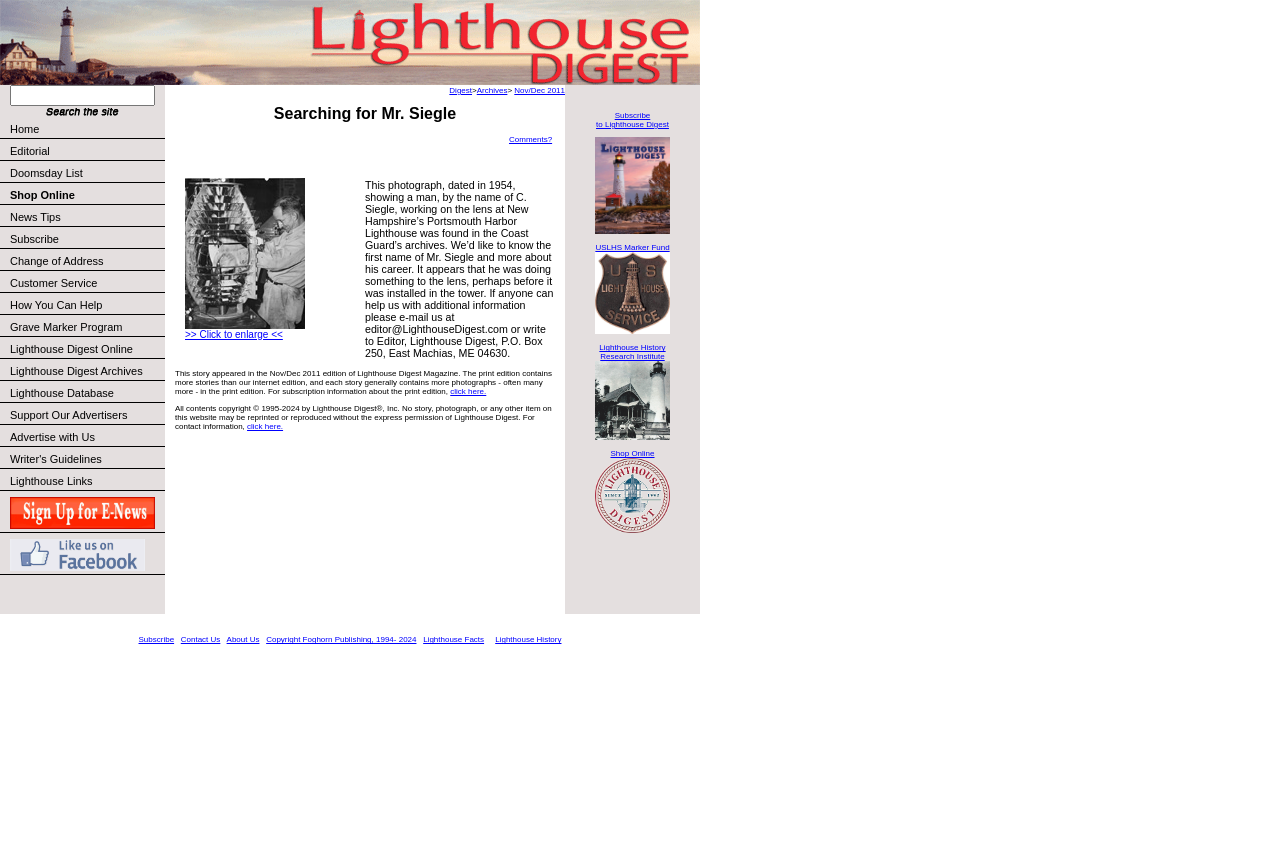Based on the image, give a detailed response to the question: What is the copyright year range of the website?

The answer can be found in the text description, which states 'All contents copyright © 1995-2024 by Lighthouse Digest®, Inc.'